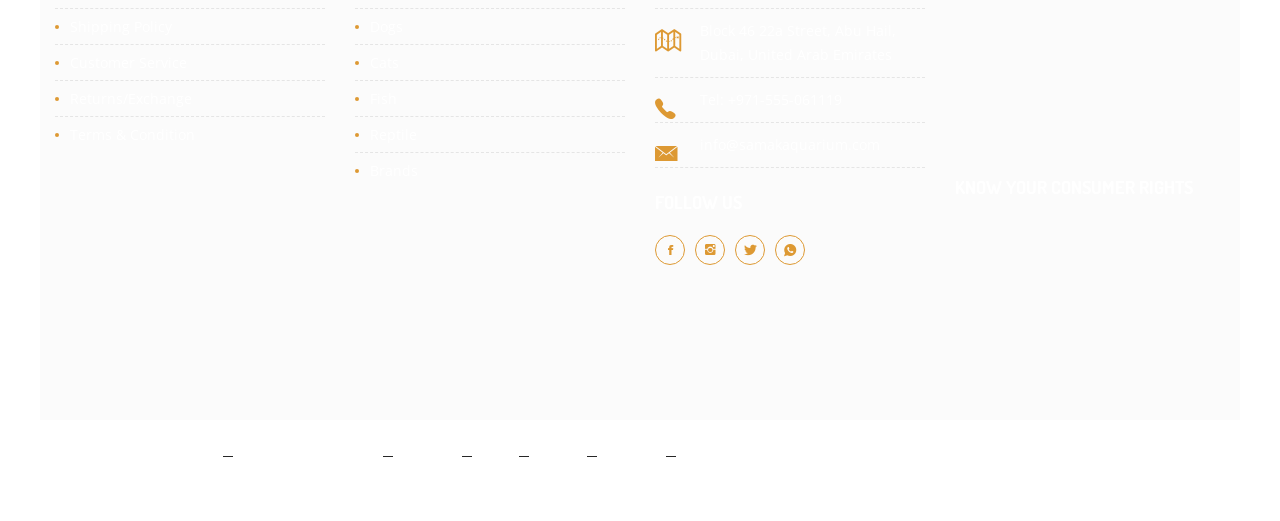What is the address of Samak Aquarium?
Respond to the question with a well-detailed and thorough answer.

I found the address by looking at the static text element with the bounding box coordinates [0.547, 0.041, 0.7, 0.124] which contains the address information.